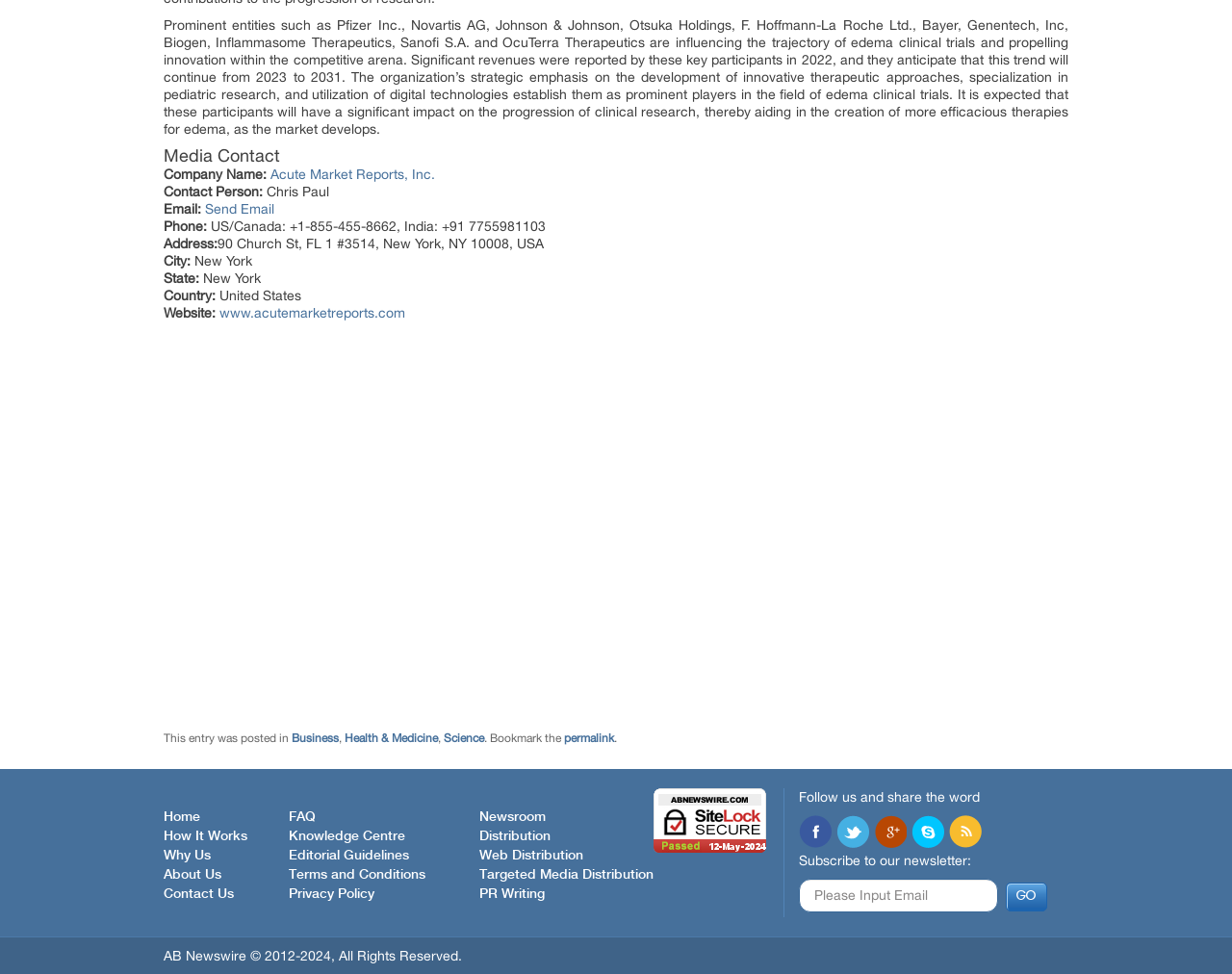Given the webpage screenshot, identify the bounding box of the UI element that matches this description: "Editorial Guidelines".

[0.234, 0.872, 0.332, 0.886]